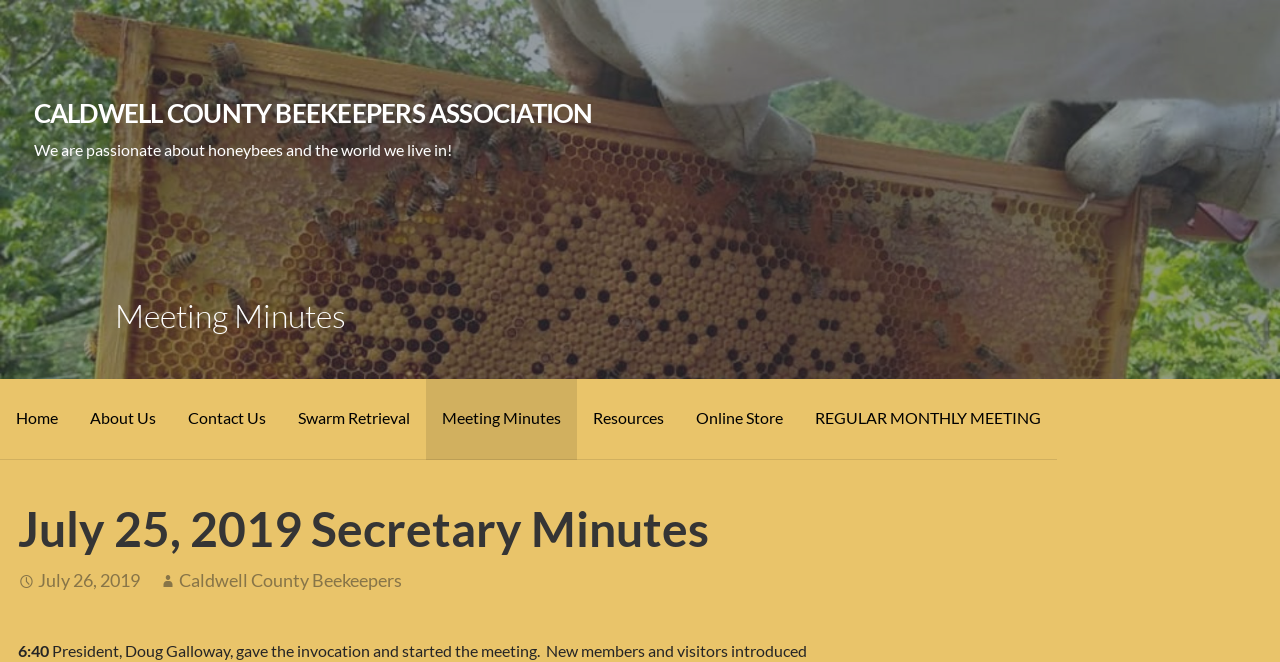Locate the bounding box coordinates of the element's region that should be clicked to carry out the following instruction: "go to home page". The coordinates need to be four float numbers between 0 and 1, i.e., [left, top, right, bottom].

[0.0, 0.572, 0.058, 0.695]